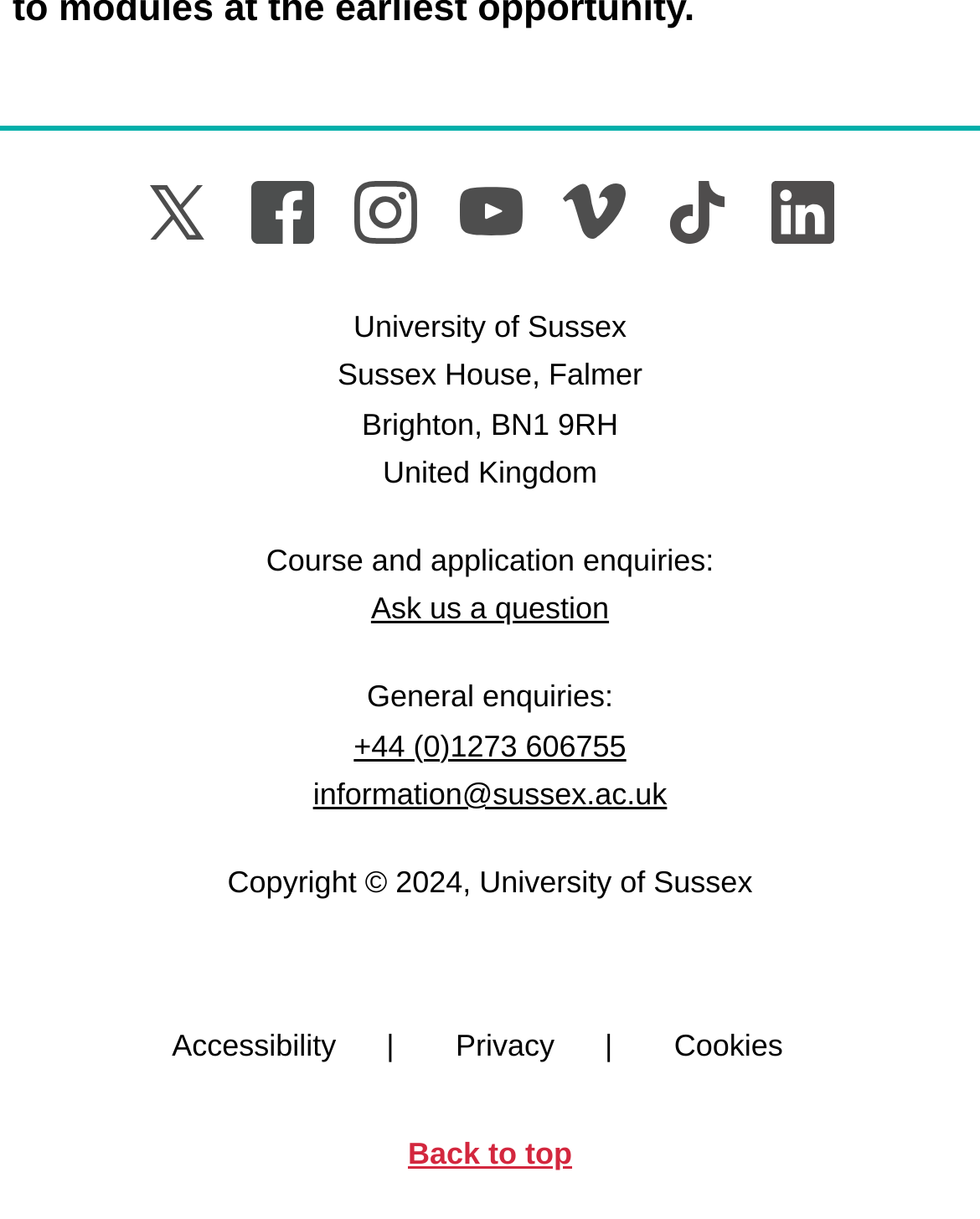Specify the bounding box coordinates of the element's region that should be clicked to achieve the following instruction: "View Accessibility page". The bounding box coordinates consist of four float numbers between 0 and 1, in the format [left, top, right, bottom].

[0.15, 0.835, 0.369, 0.88]